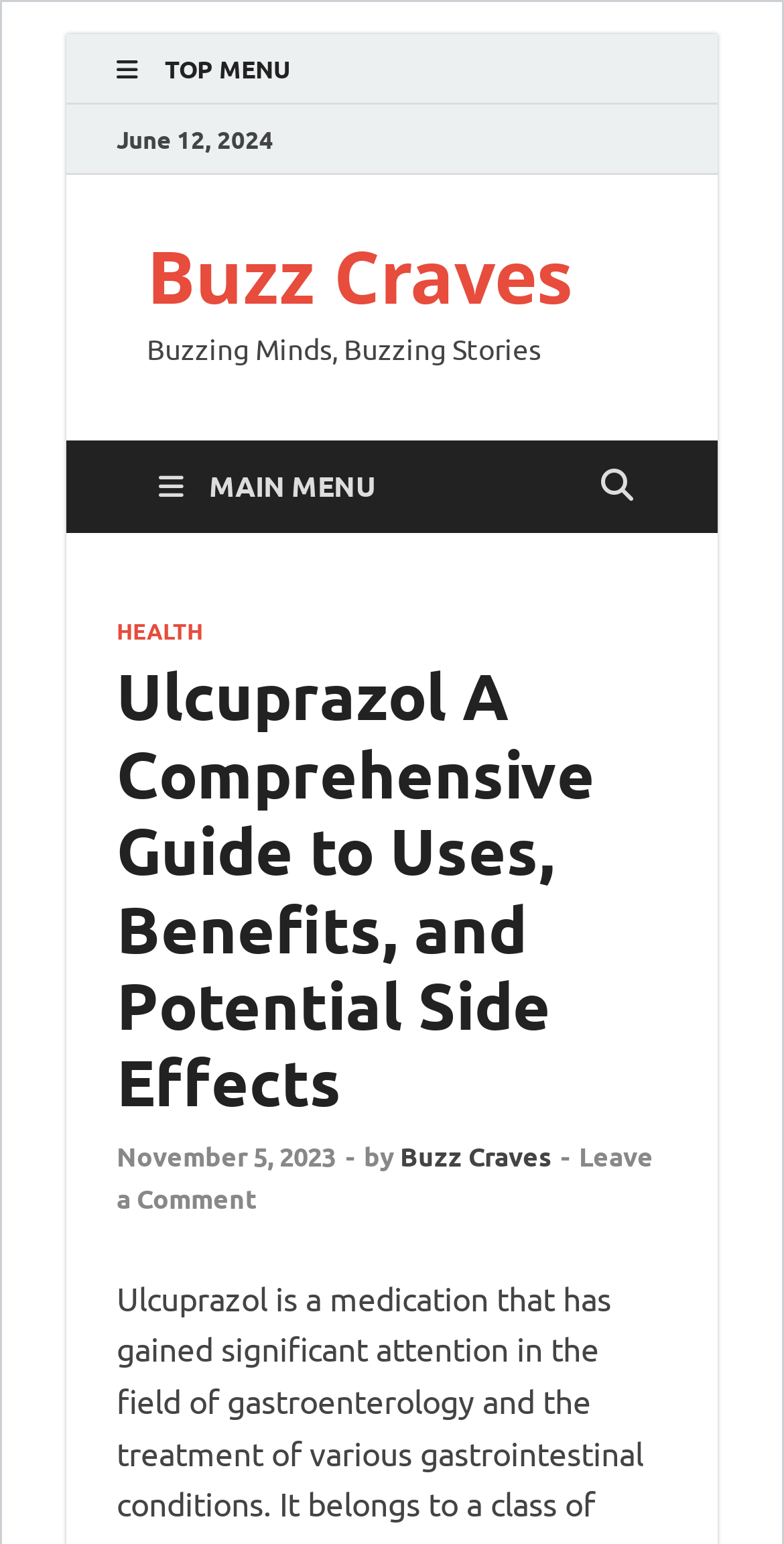Create a detailed summary of all the visual and textual information on the webpage.

The webpage is a comprehensive guide to Ulcuprazol, a medication used to treat various gastrointestinal conditions. At the top left of the page, there is a link to the top menu, represented by an icon. Next to it, on the same line, is the date "June 12, 2024". 

Below the date, there is a link to "Buzz Craves" with a tagline "Buzzing Minds, Buzzing Stories" on the same line. On the right side of the page, there is a button with a search icon.

The main content of the page is divided into sections. The first section is a menu with a "MAIN MENU" link, which contains a dropdown list with a "HEALTH" link. Below the menu, there is a heading that reads "Ulcuprazol A Comprehensive Guide to Uses, Benefits, and Potential Side Effects". 

Under the heading, there is a link to a date "November 5, 2023", followed by a hyphen and the text "by". Next to it, there is a link to "Buzz Craves". At the bottom of this section, there is a link to "Leave a Comment".